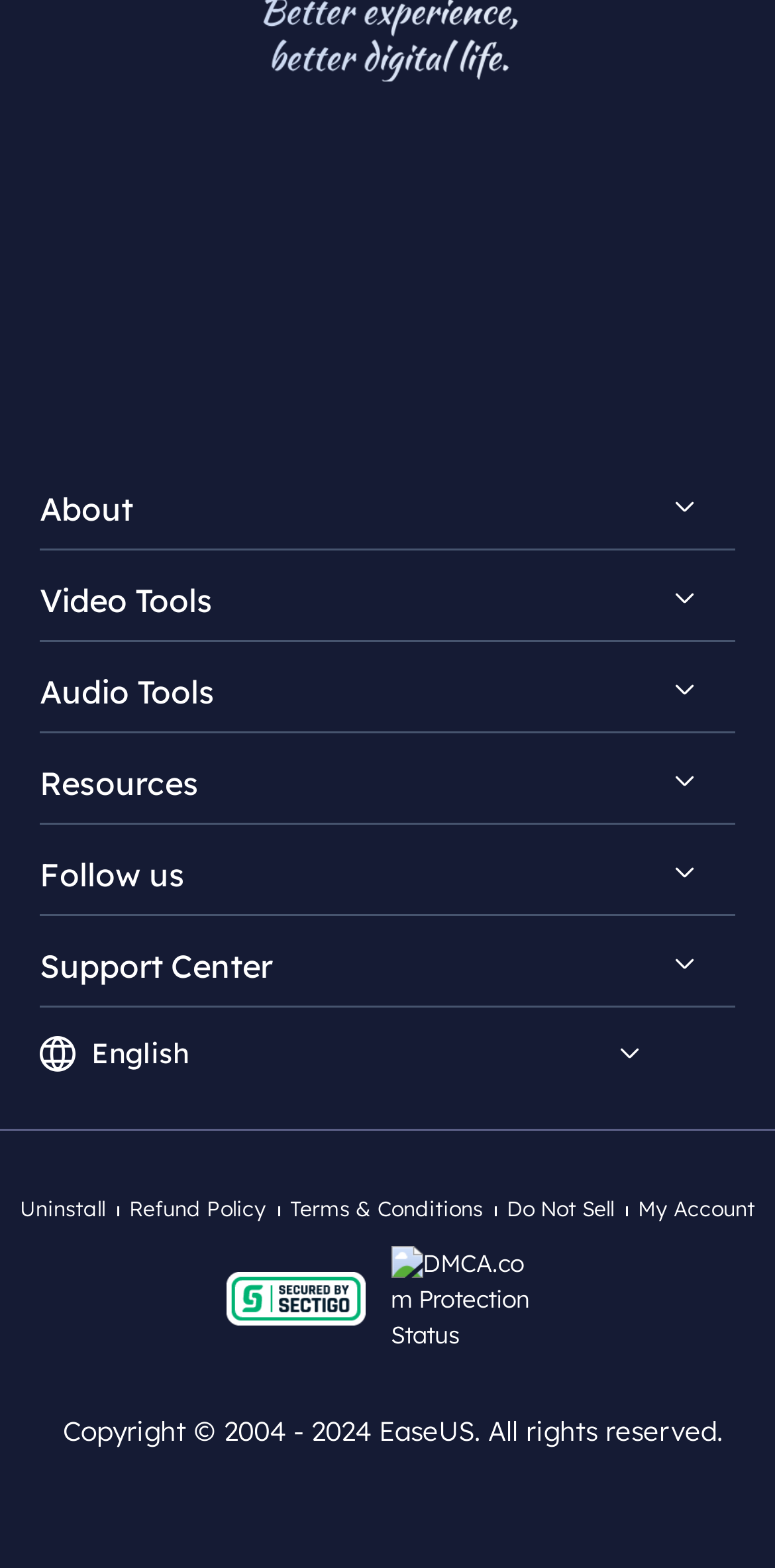Pinpoint the bounding box coordinates of the element you need to click to execute the following instruction: "Contact support team". The bounding box should be represented by four float numbers between 0 and 1, in the format [left, top, right, bottom].

[0.077, 0.663, 0.949, 0.711]